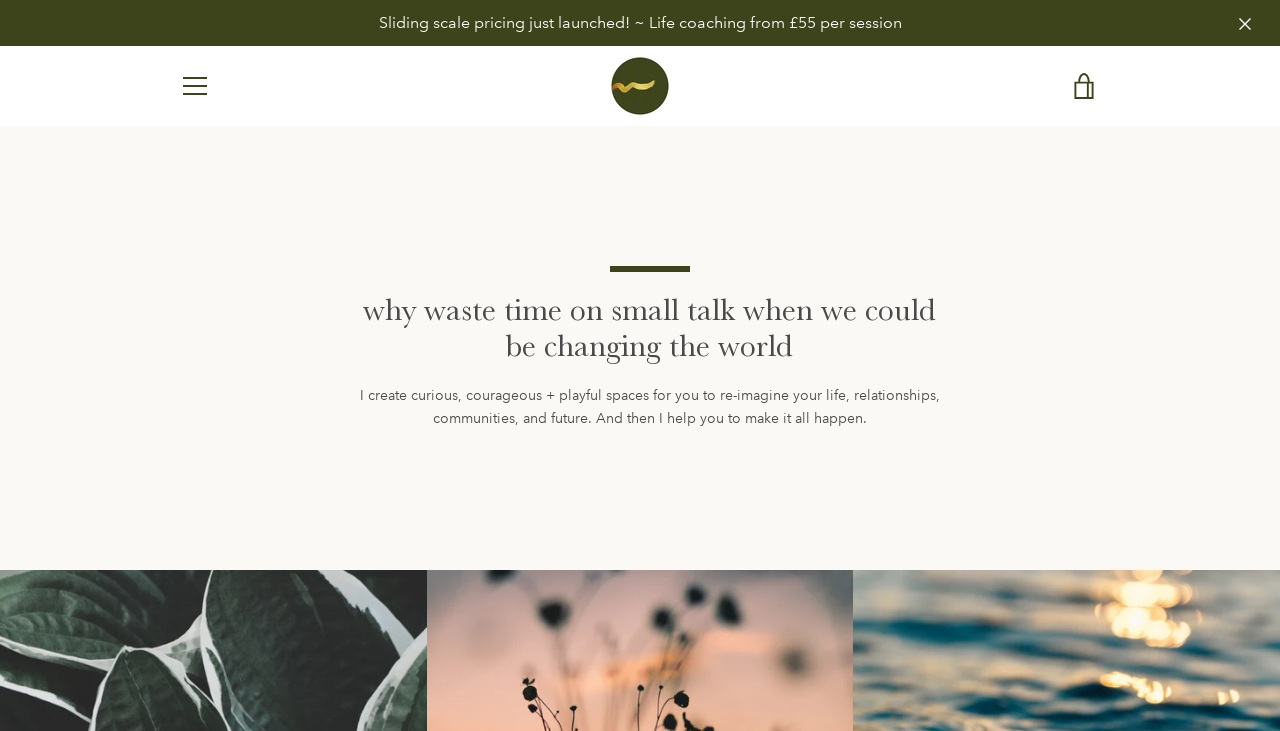What is the minimum price of a life coaching session?
Based on the visual information, provide a detailed and comprehensive answer.

I found the minimum price of a life coaching session by looking at the link element with the text 'Sliding scale pricing just launched! ~ Life coaching from £55 per session'. This text explicitly mentions the minimum price of a life coaching session as £55.